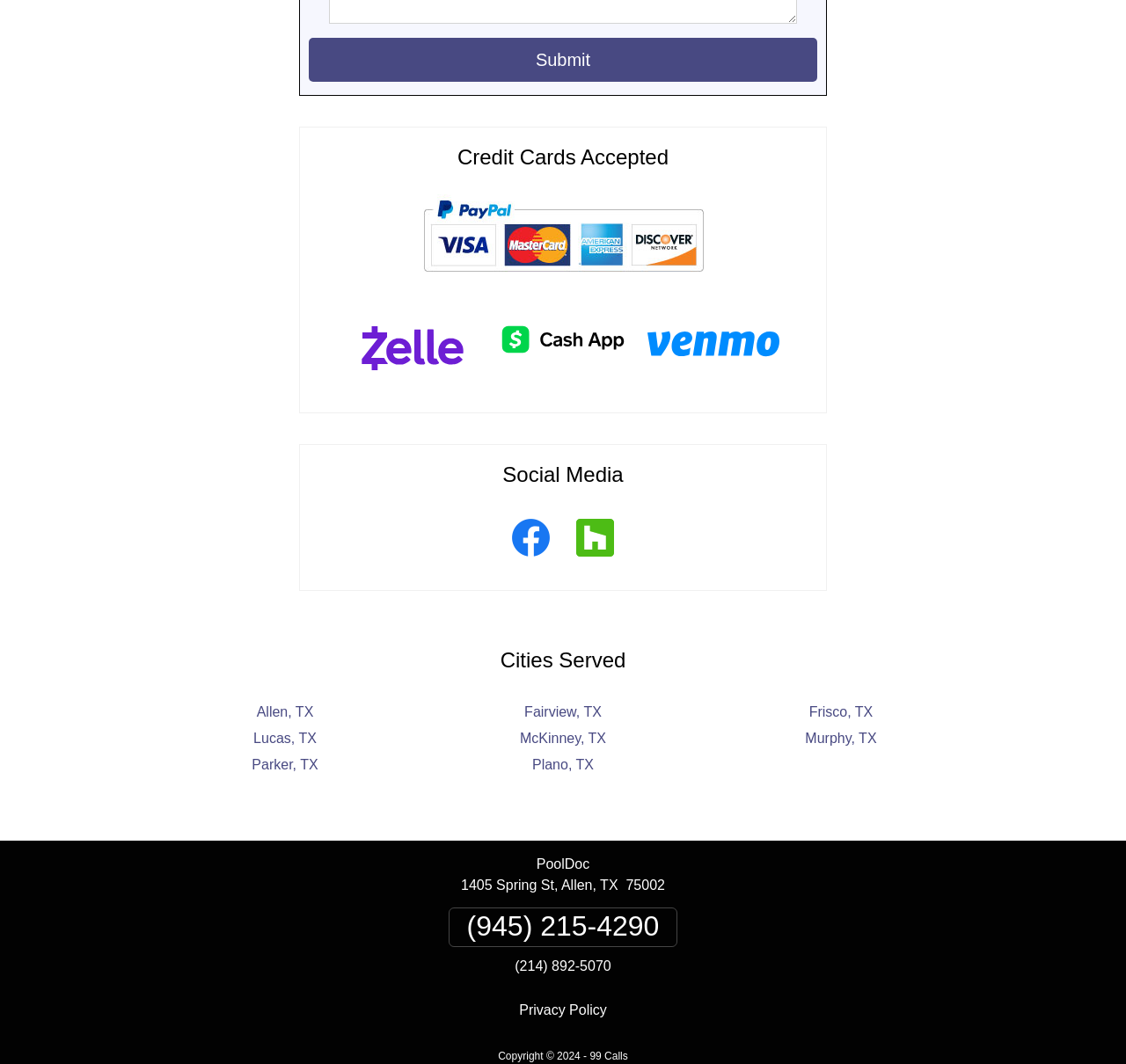Determine the bounding box coordinates for the element that should be clicked to follow this instruction: "Visit Facebook". The coordinates should be given as four float numbers between 0 and 1, in the format [left, top, right, bottom].

[0.443, 0.517, 0.5, 0.535]